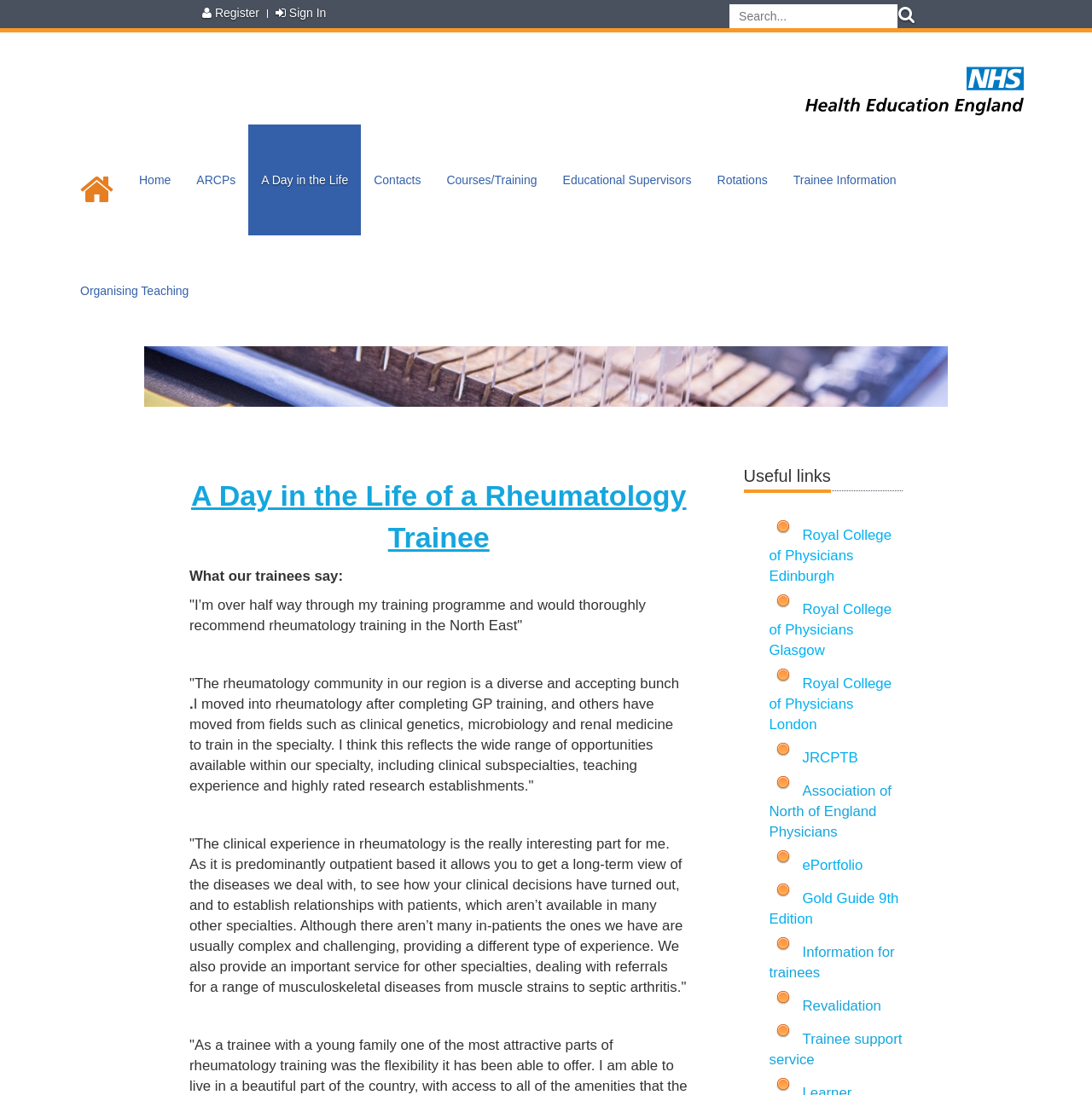Explain in detail what you observe on this webpage.

This webpage is titled "Home" and appears to be related to rheumatology training. At the top, there are three links: "Register", "Sign In", and a search bar with a "Clear search text" link and a magnifying glass icon. Below these, there is a horizontal navigation menu with links to various sections, including "Rheumatology", "ARCPs", "A Day in the Life", "Contacts", "Courses/Training", "Educational Supervisors", "Rotations", and "Trainee Information".

The main content of the page is divided into two sections. On the left, there is a heading "A Day in the Life of a Rheumatology Trainee" followed by a series of quotes from trainees, describing their experiences in rheumatology training. The quotes are separated by blank lines and are quite lengthy, providing detailed insights into the trainees' perspectives.

On the right, there is a section titled "Useful links" with a list of links to various organizations and resources, including the Royal College of Physicians in Edinburgh, Glasgow, and London, as well as the JRCPTB, Association of North of England Physicians, ePortfolio, Gold Guide 9th Edition, Information for trainees, Revalidation, and Trainee support service. Each link is preceded by a bullet point.